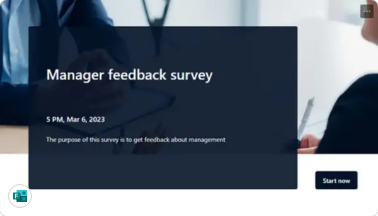Offer an in-depth caption for the image.

The image features a modern and sleek interface for the "Manager Feedback Survey." The design prominently displays the title in white text against a dark backdrop, enhancing readability. Below the title, it notes the date and time: "5 PM, Mar 6, 2023," indicating when the survey is available. A brief description explains the survey's purpose: to gather feedback regarding management, emphasizing its focus on improving managerial performance. In the bottom right corner, a blue button invites participants to "Start now," encouraging immediate engagement with the survey. The background seems to depict a professional setting, possibly hinting at a workplace discussion or meeting environment.